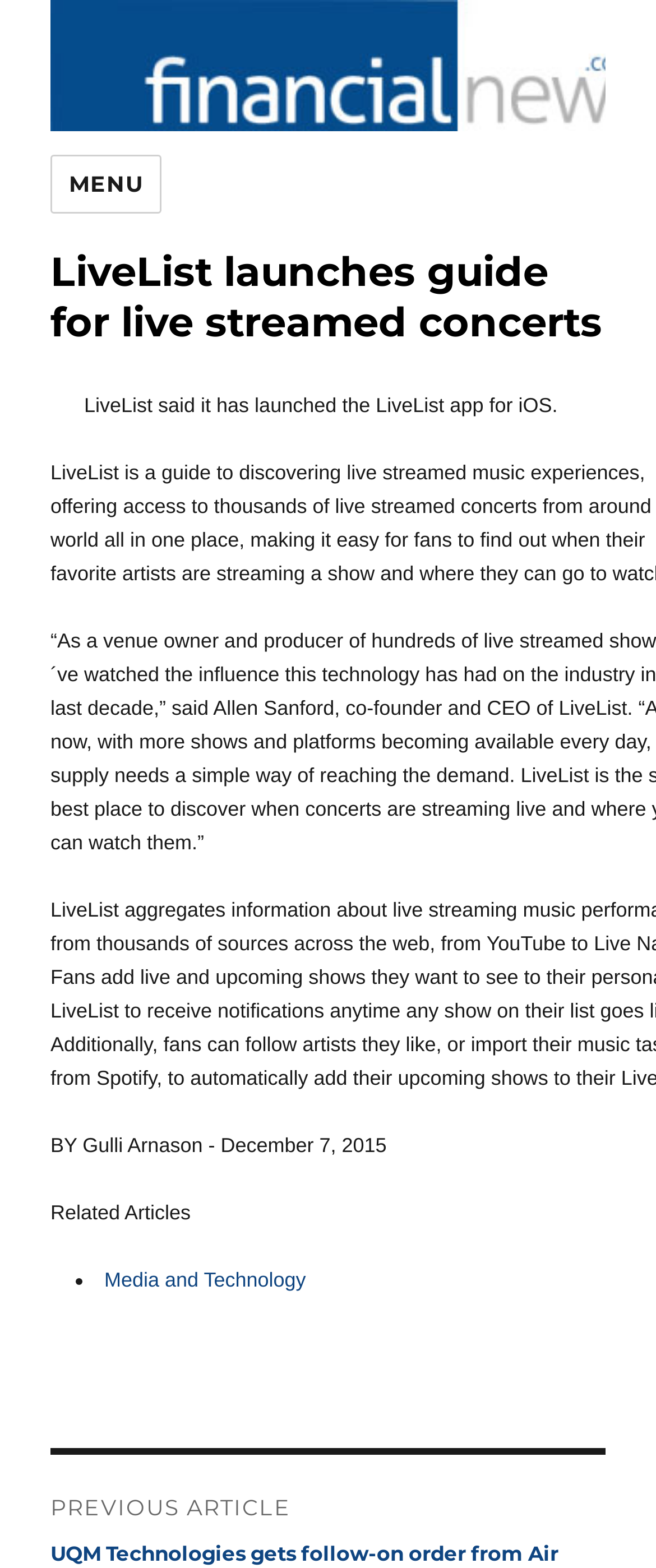How many related articles are listed?
Relying on the image, give a concise answer in one word or a brief phrase.

1